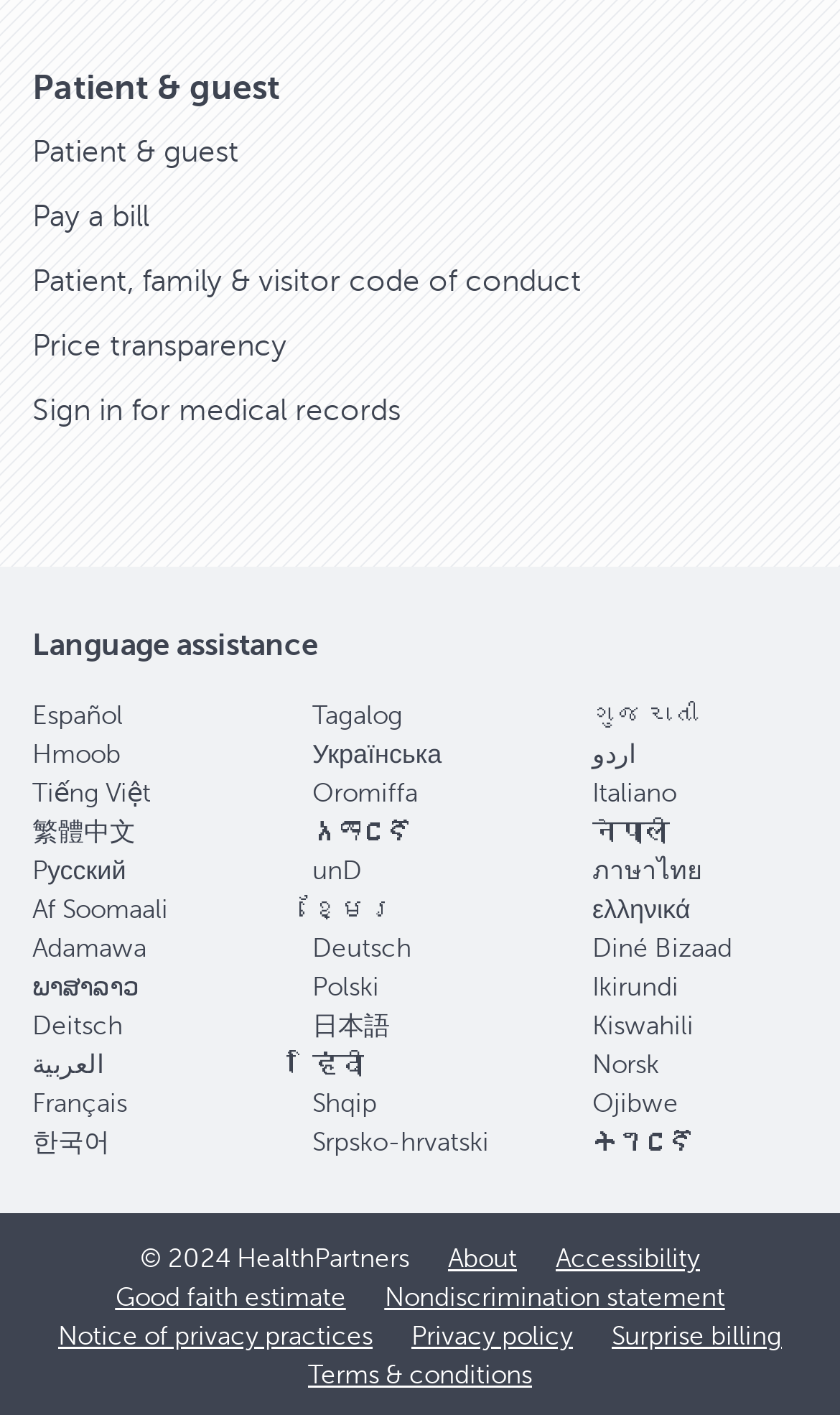Provide a one-word or brief phrase answer to the question:
What is the main category of links under 'Patient & guest'?

Medical records and billing